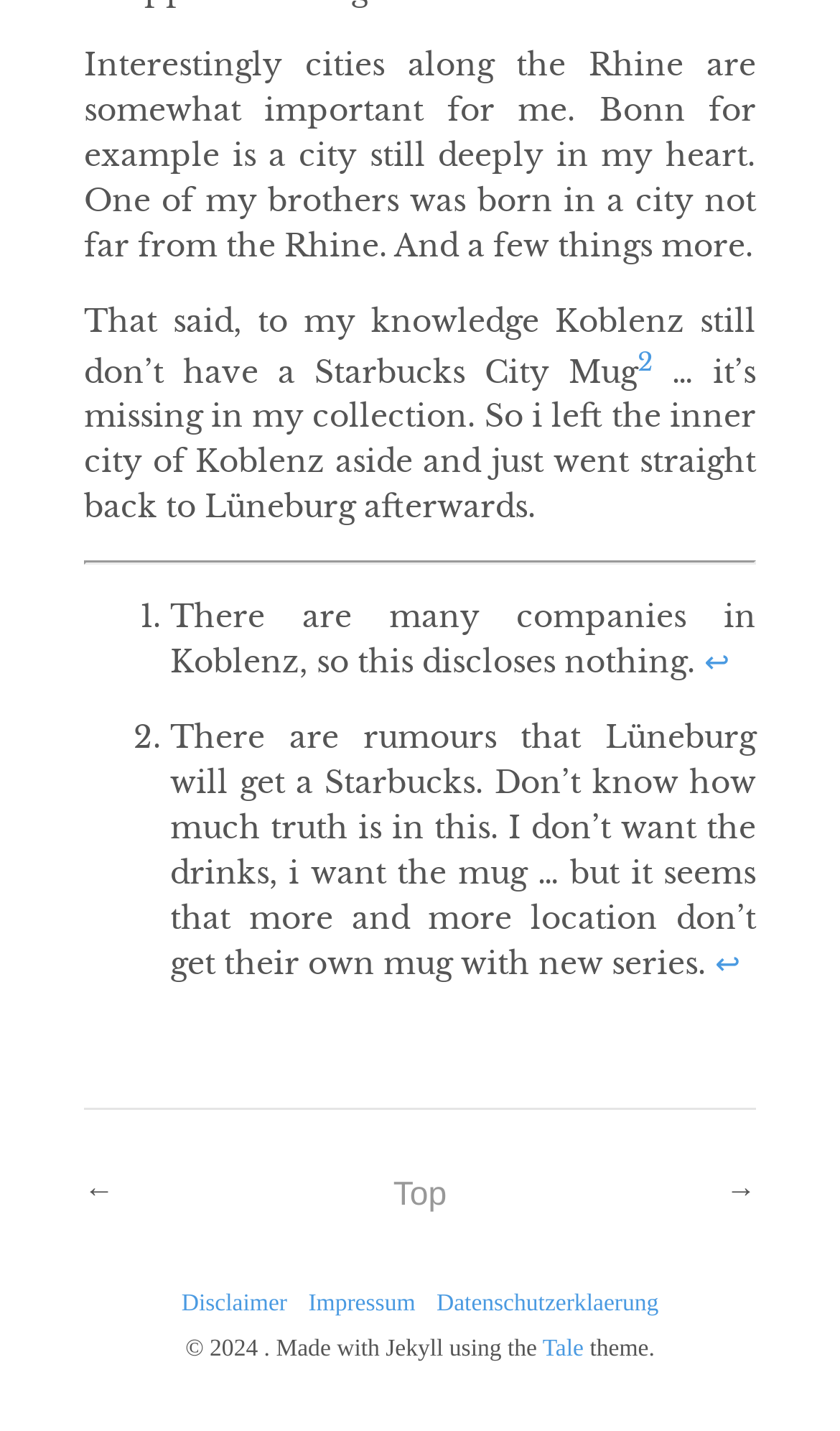What is the author's connection to Bonn?
Look at the image and answer the question with a single word or phrase.

Brother was born there